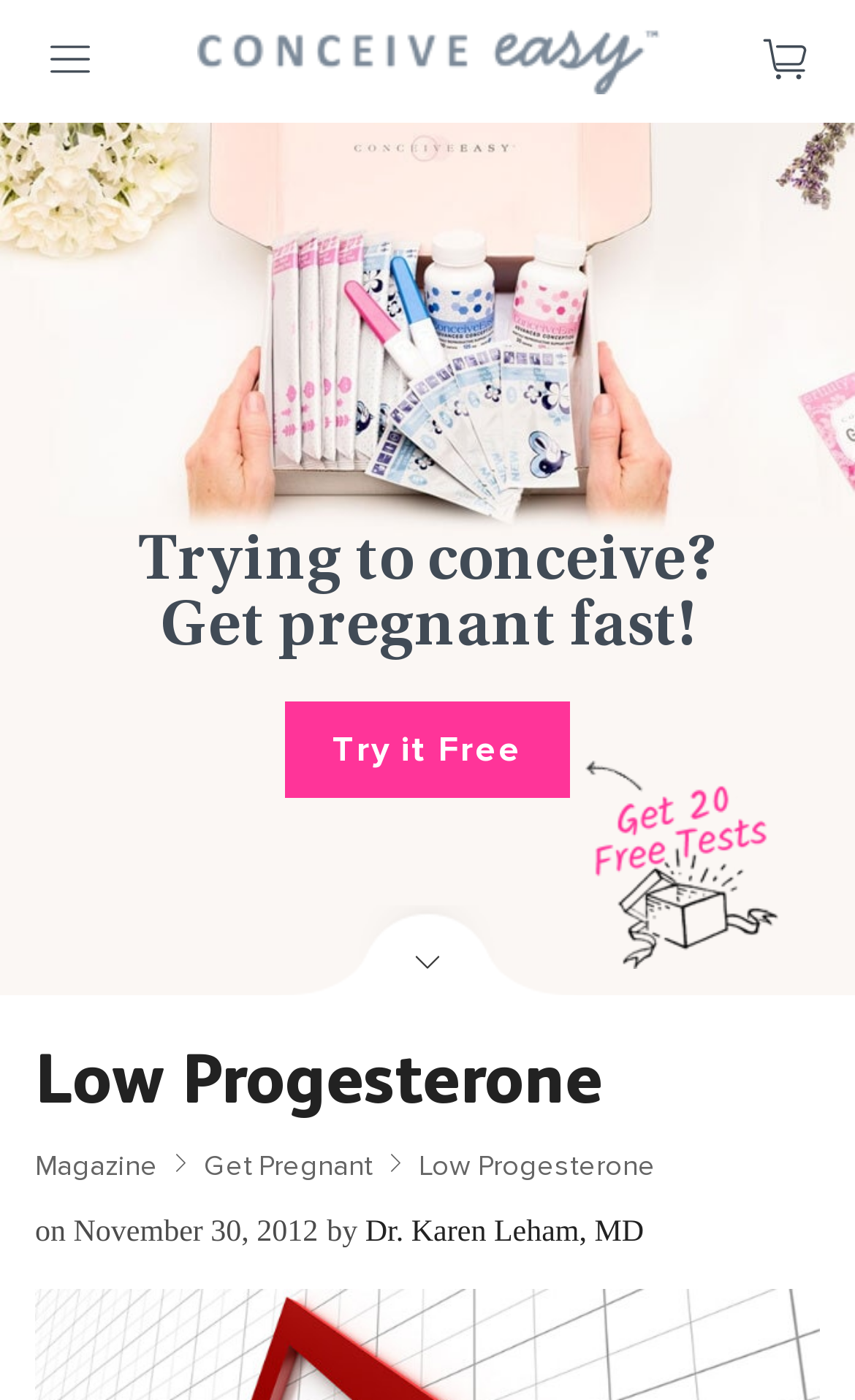Please provide a brief answer to the following inquiry using a single word or phrase:
When was the article posted?

November 30, 2012